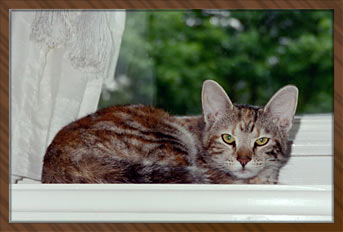What color are Kessie's eyes?
Refer to the screenshot and deliver a thorough answer to the question presented.

The caption specifically mentions that Kessie's eyes are 'captivating yellow', which suggests that her eyes are a bright and striking yellow color.